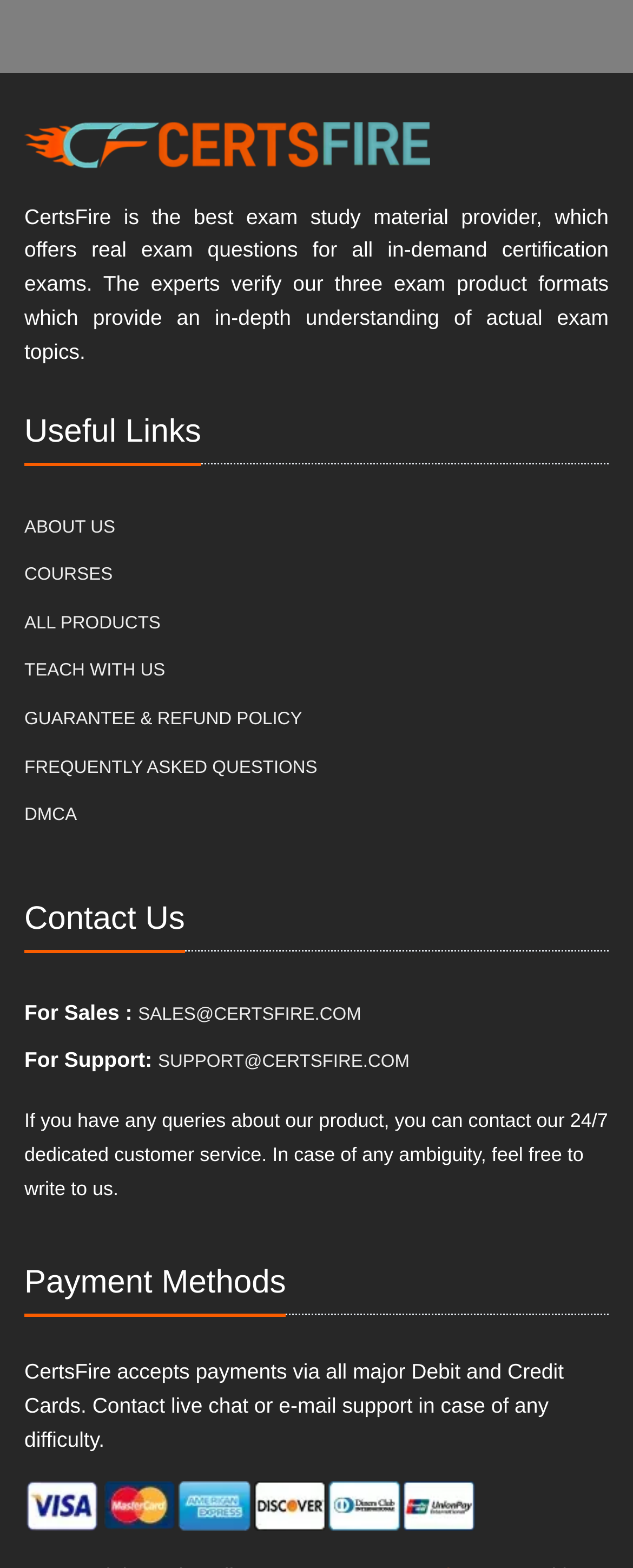Identify the bounding box coordinates of the part that should be clicked to carry out this instruction: "Explore the topic of Atmosphere".

None